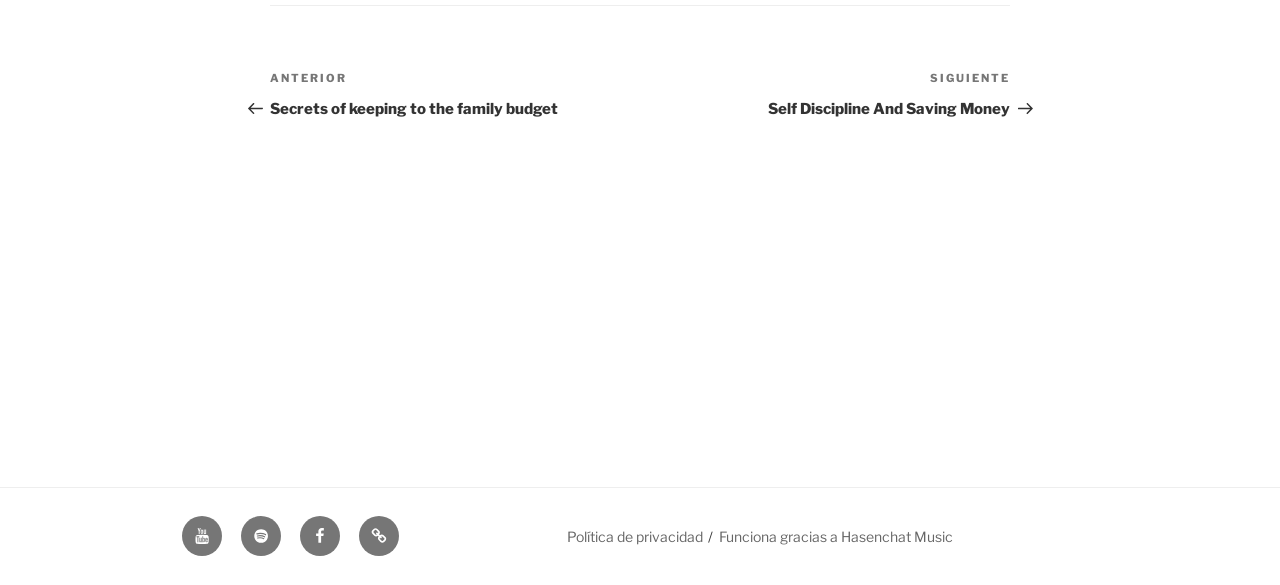What is the previous entry in the navigation?
Provide an in-depth and detailed answer to the question.

By examining the navigation section, I found a link labeled 'Entrada anterior' which translates to 'Previous entry' in English. The text next to it is 'Secrets of keeping to the family budget', indicating that this is the previous entry in the navigation.